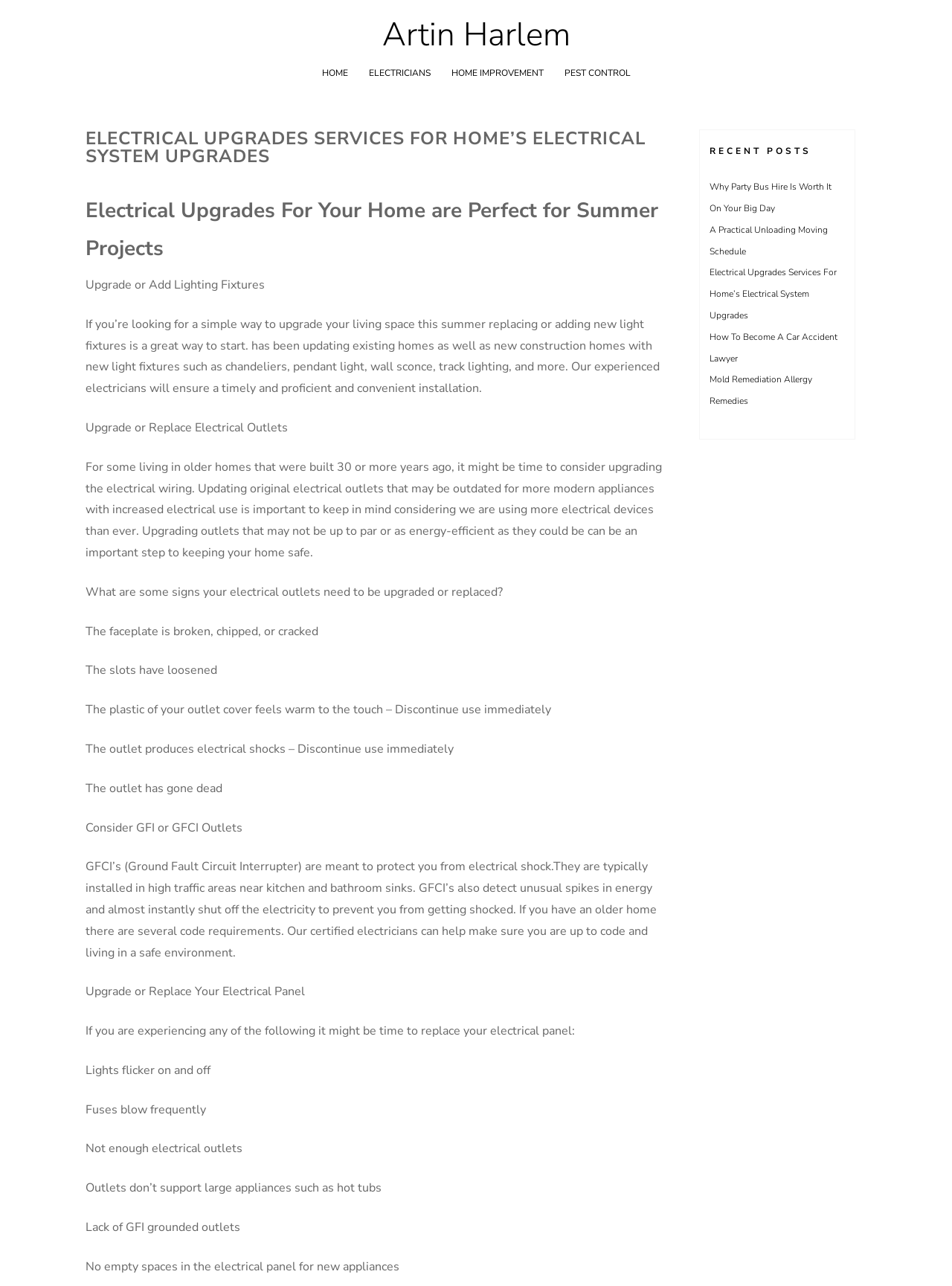Identify the bounding box coordinates of the clickable region required to complete the instruction: "Click on 'Skip to content'". The coordinates should be given as four float numbers within the range of 0 and 1, i.e., [left, top, right, bottom].

[0.5, 0.014, 0.585, 0.031]